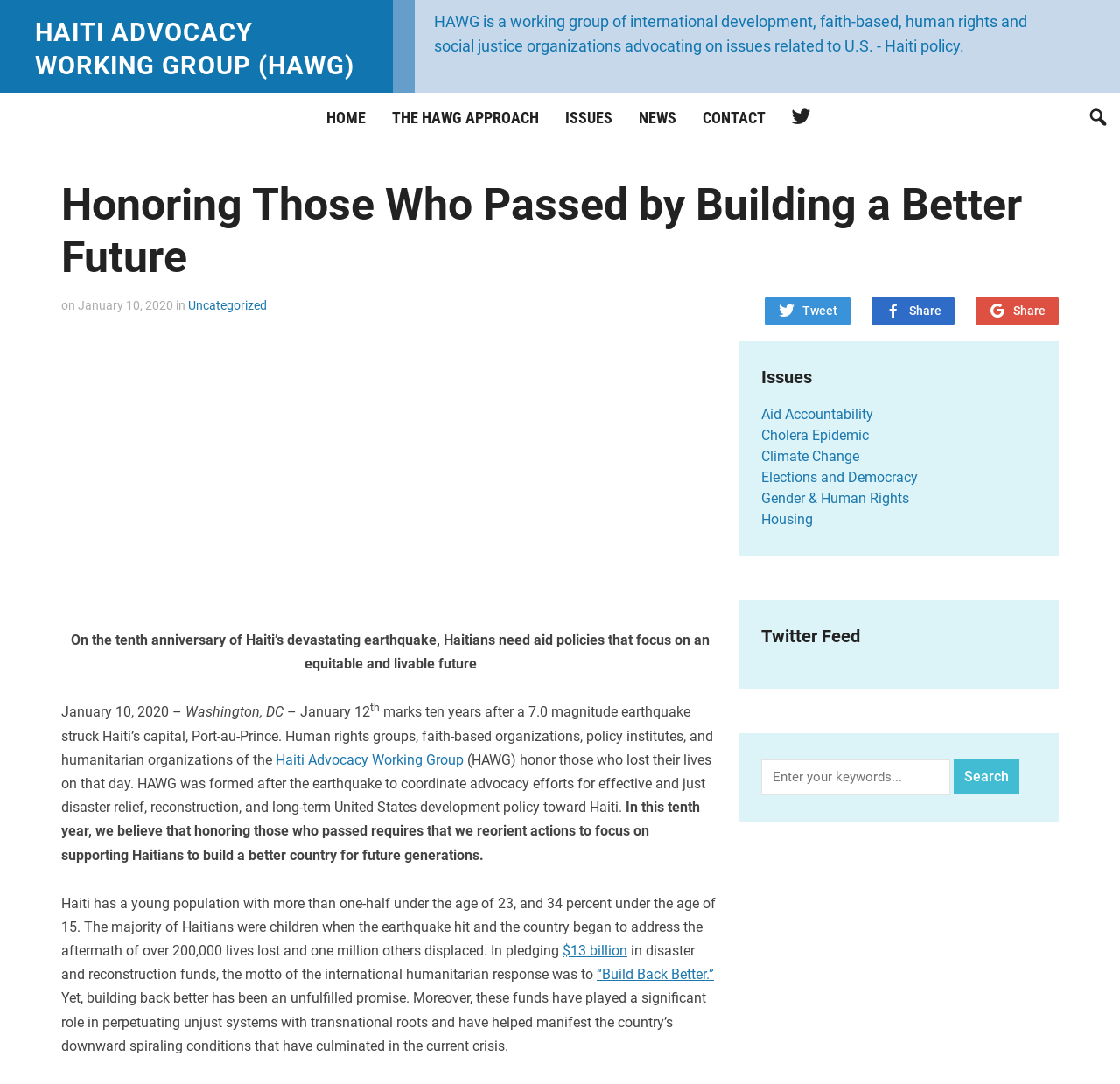Answer the question below with a single word or a brief phrase: 
How much was pledged in disaster and reconstruction funds?

$13 billion